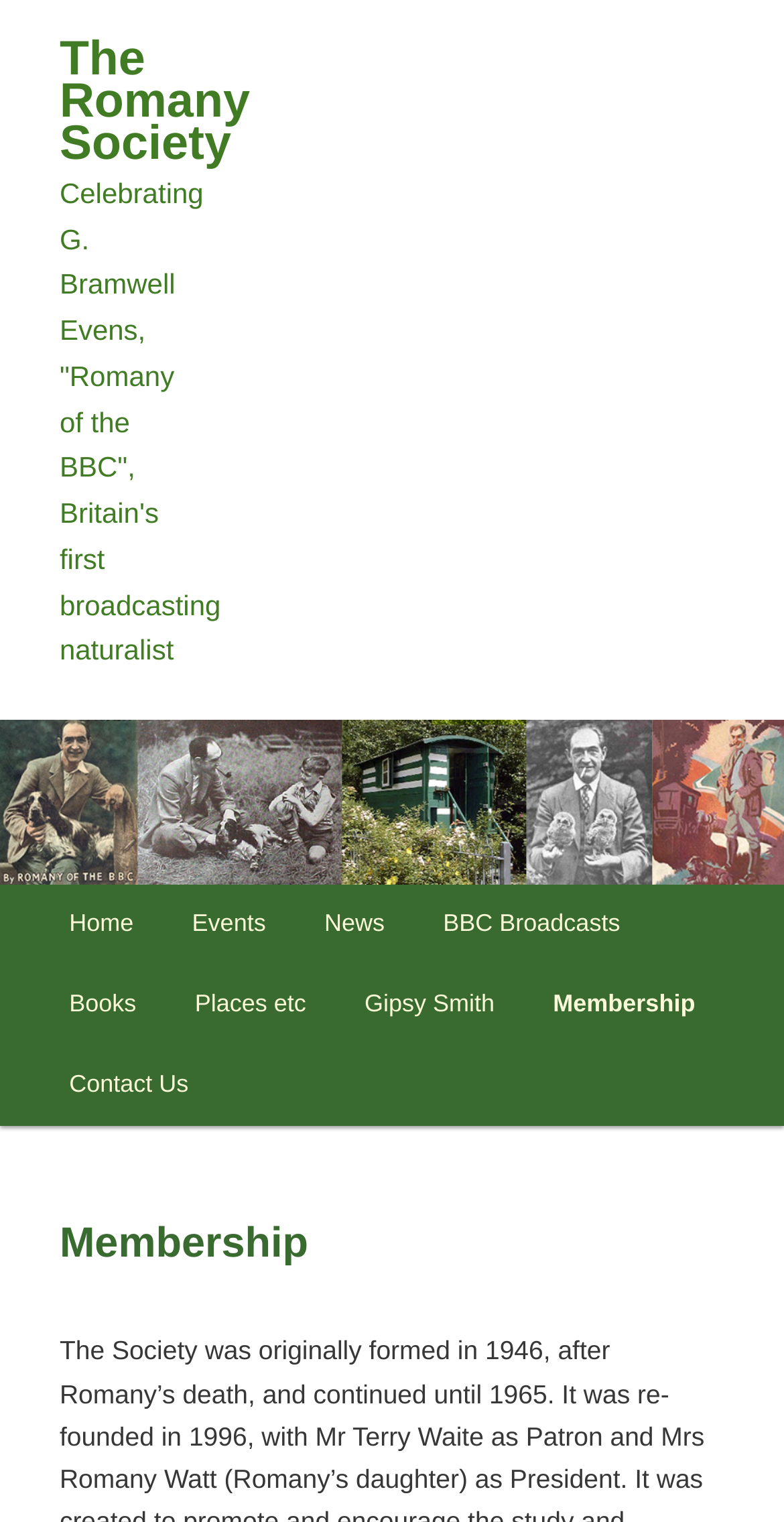Determine the bounding box coordinates of the target area to click to execute the following instruction: "Explore Food Service."

None